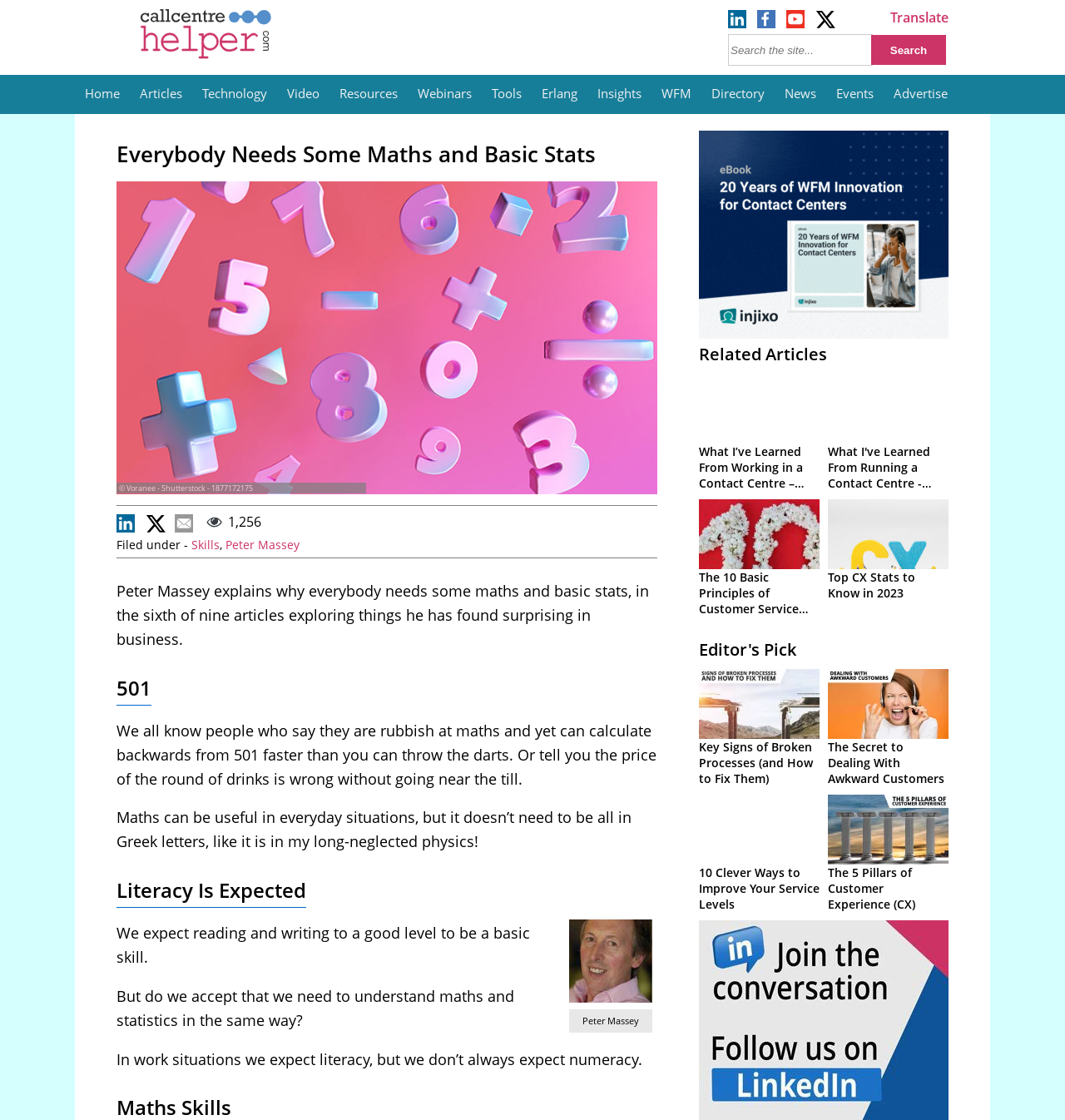What is the expectation from people in work situations?
Please ensure your answer is as detailed and informative as possible.

In work situations, people are expected to have good literacy skills, as stated in the sentence 'We expect reading and writing to a good level to be a basic skill.'